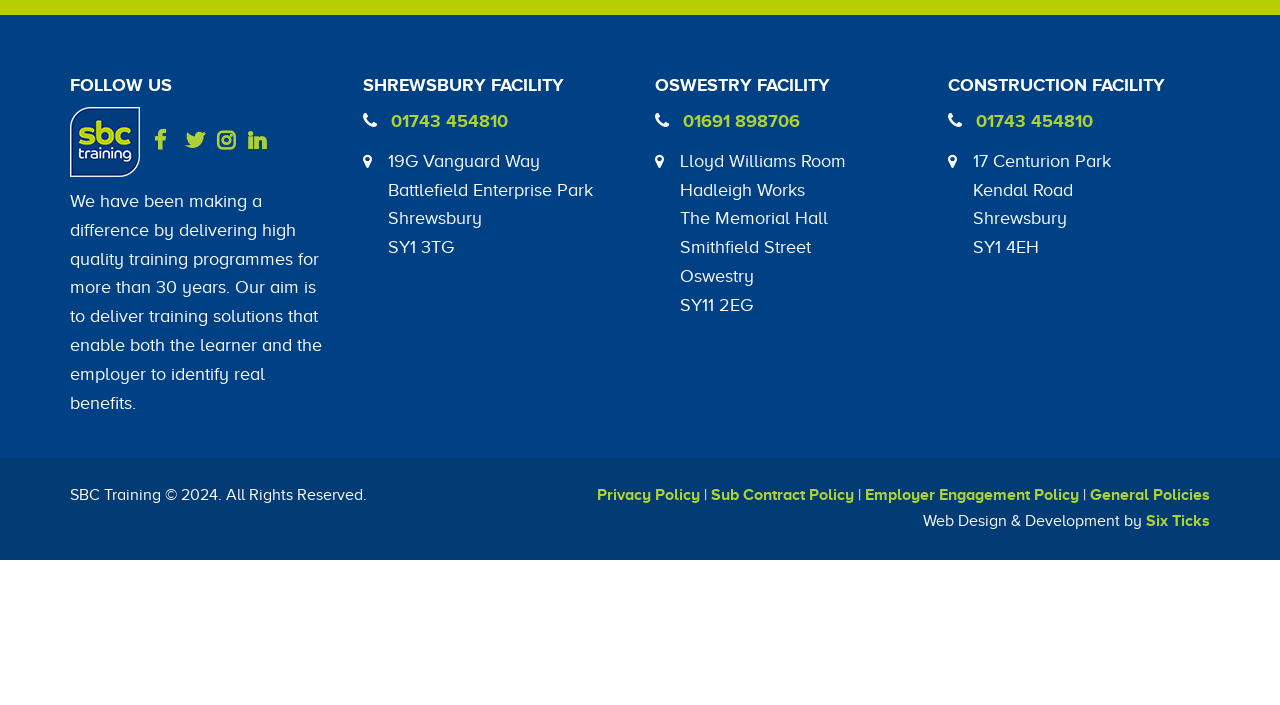What is the year of copyright for SBC Training?
Refer to the image and provide a one-word or short phrase answer.

2024